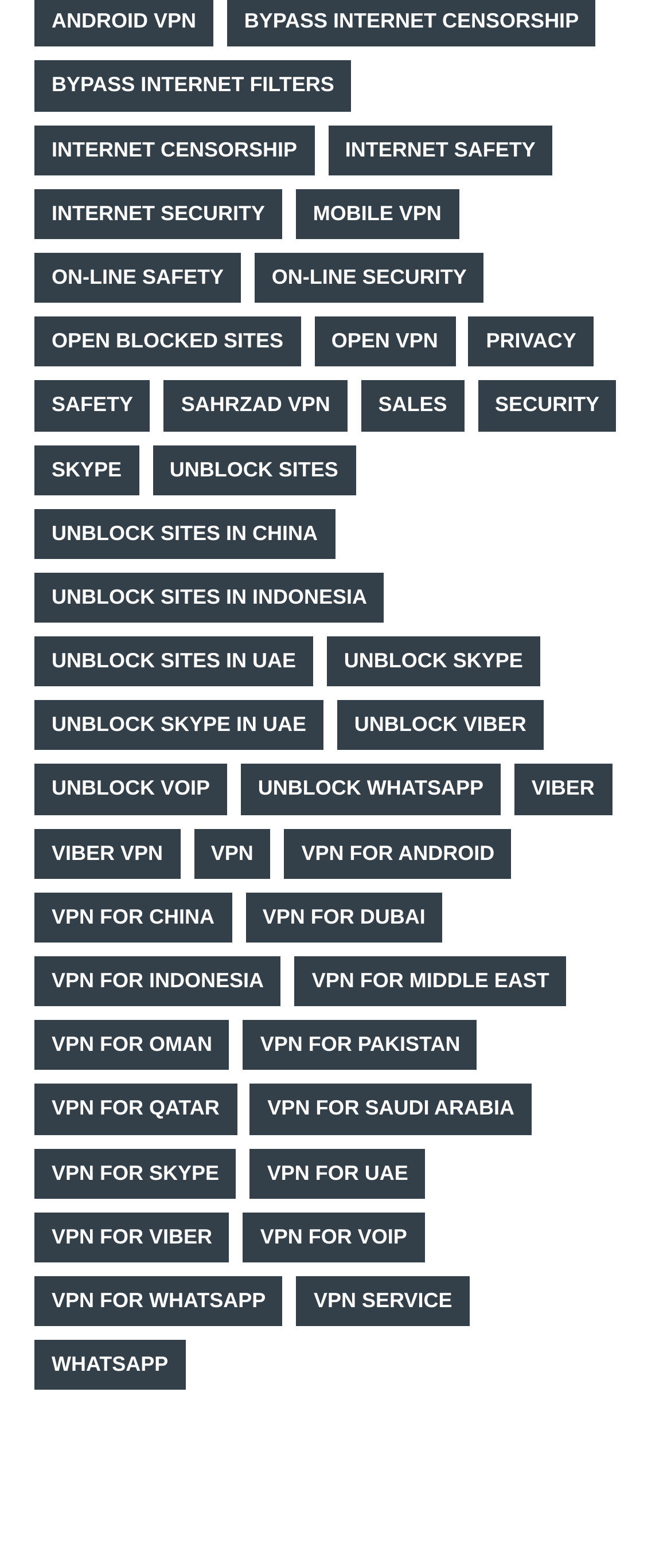Provide the bounding box coordinates for the specified HTML element described in this description: "unblock sites in China". The coordinates should be four float numbers ranging from 0 to 1, in the format [left, top, right, bottom].

[0.051, 0.324, 0.499, 0.356]